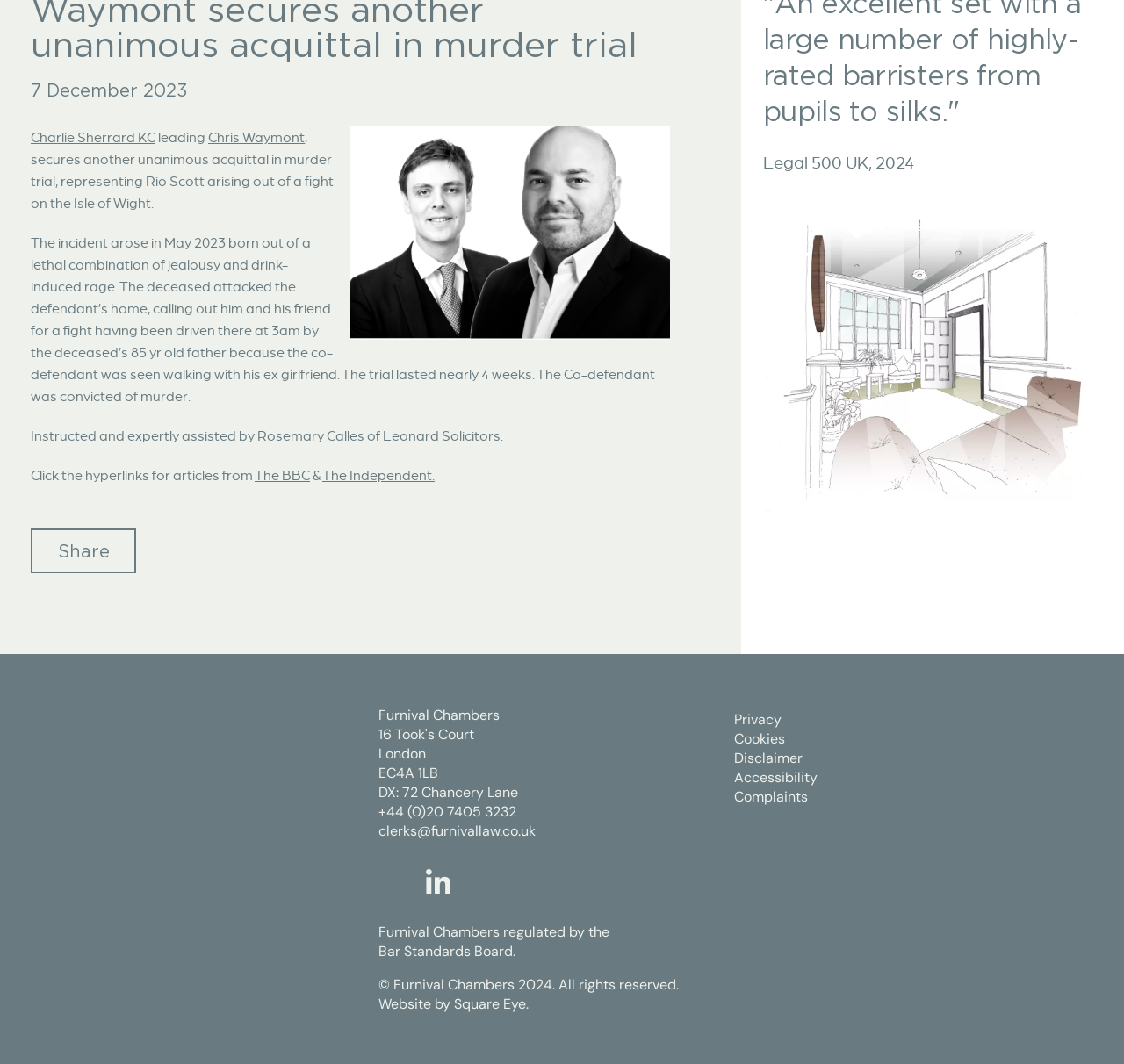Using the format (top-left x, top-left y, bottom-right x, bottom-right y), provide the bounding box coordinates for the described UI element. All values should be floating point numbers between 0 and 1: Culture

None